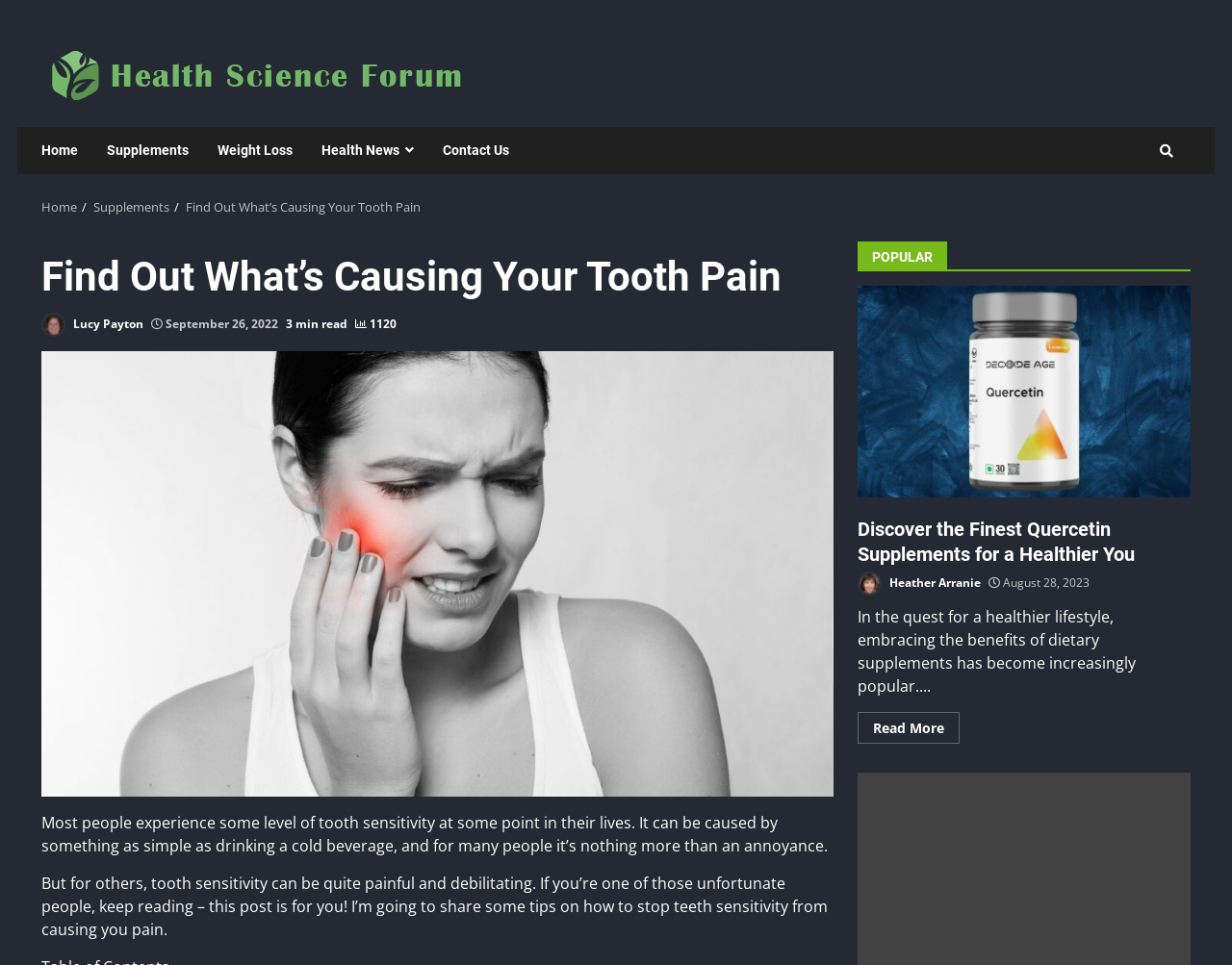Kindly determine the bounding box coordinates of the area that needs to be clicked to fulfill this instruction: "Click on the 'Home' link".

[0.034, 0.132, 0.075, 0.18]